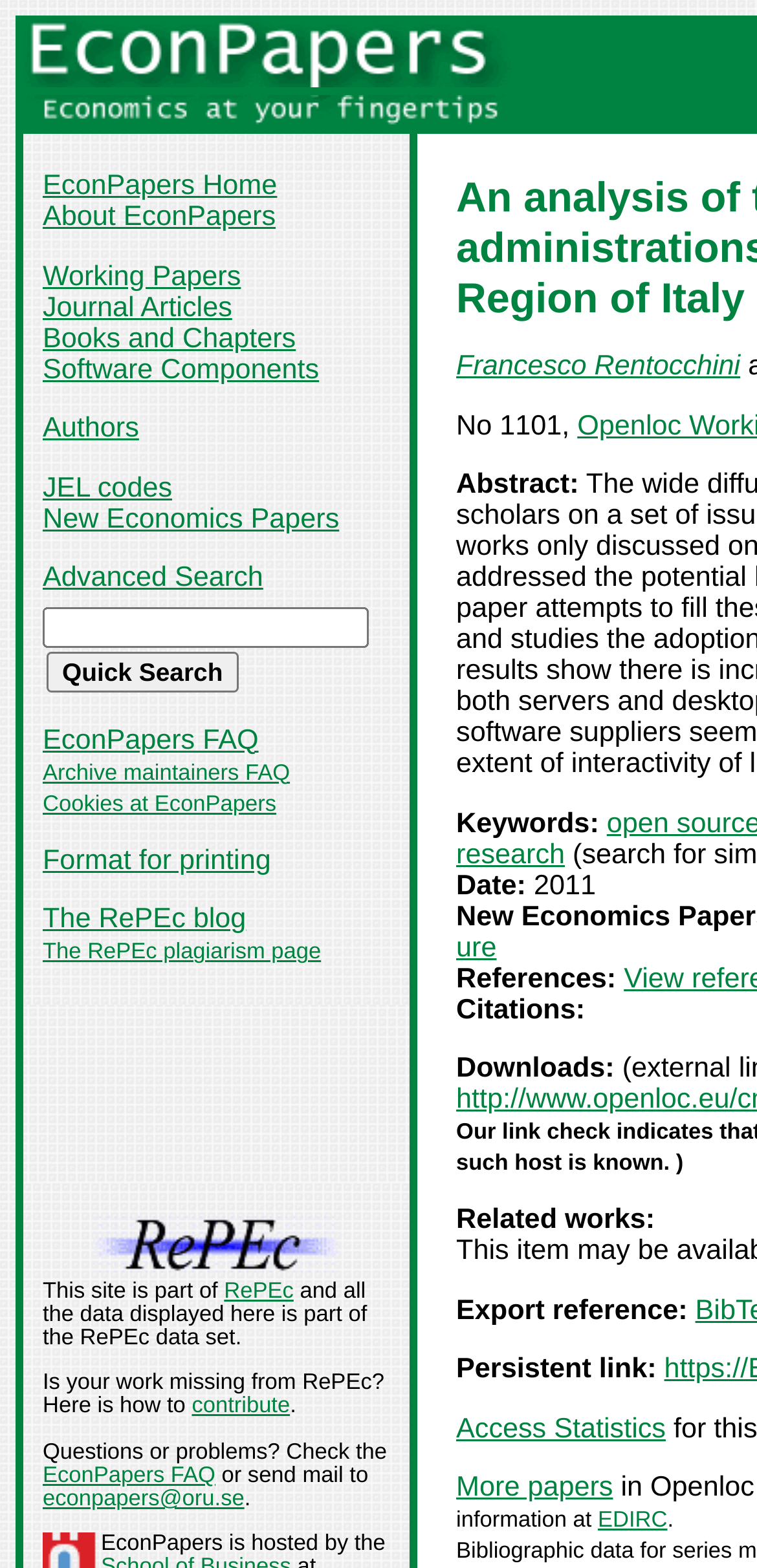Identify the bounding box for the UI element specified in this description: "Format for printing". The coordinates must be four float numbers between 0 and 1, formatted as [left, top, right, bottom].

[0.056, 0.539, 0.358, 0.559]